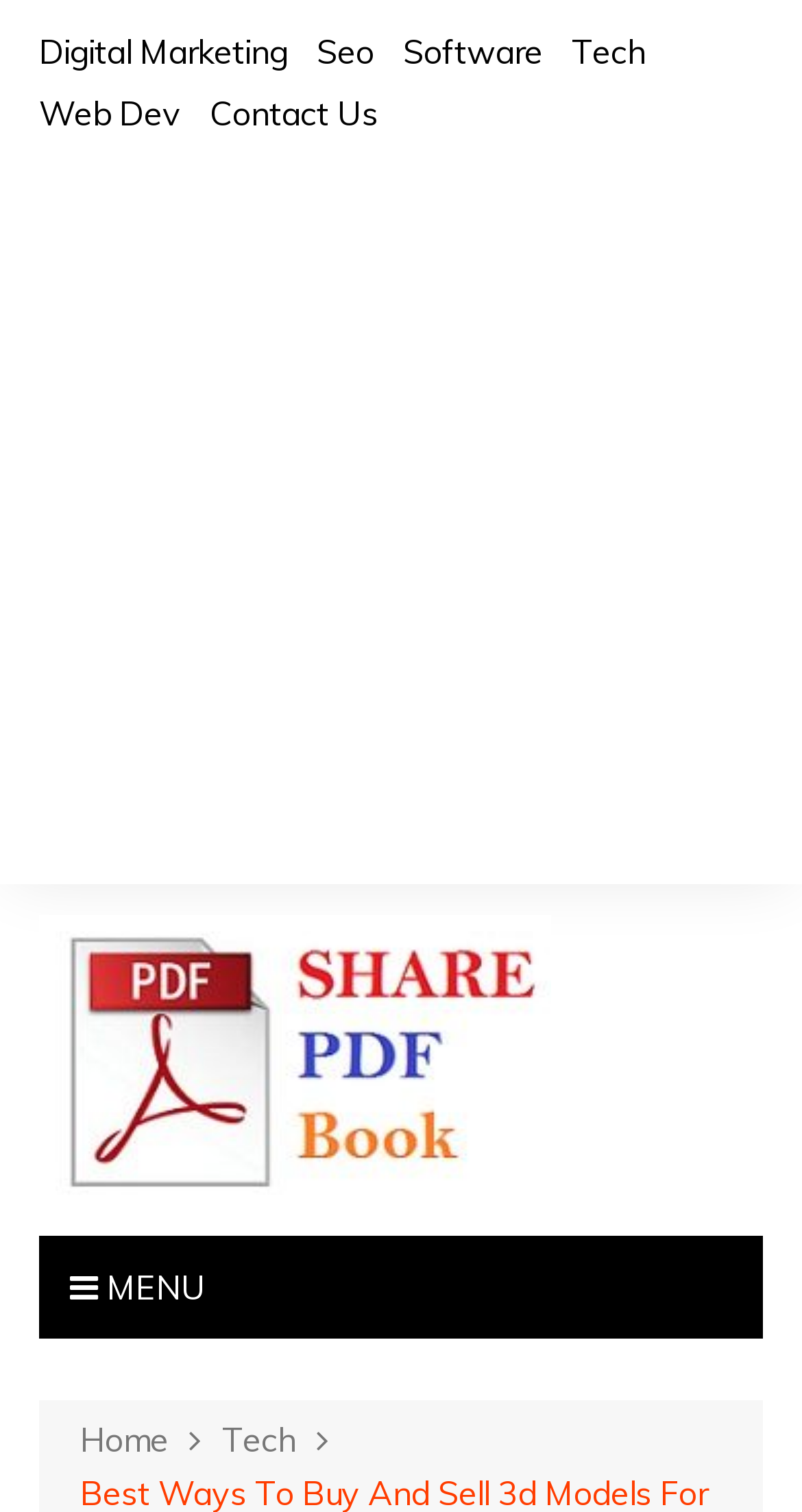Respond with a single word or phrase for the following question: 
How many categories are listed in the top menu?

5